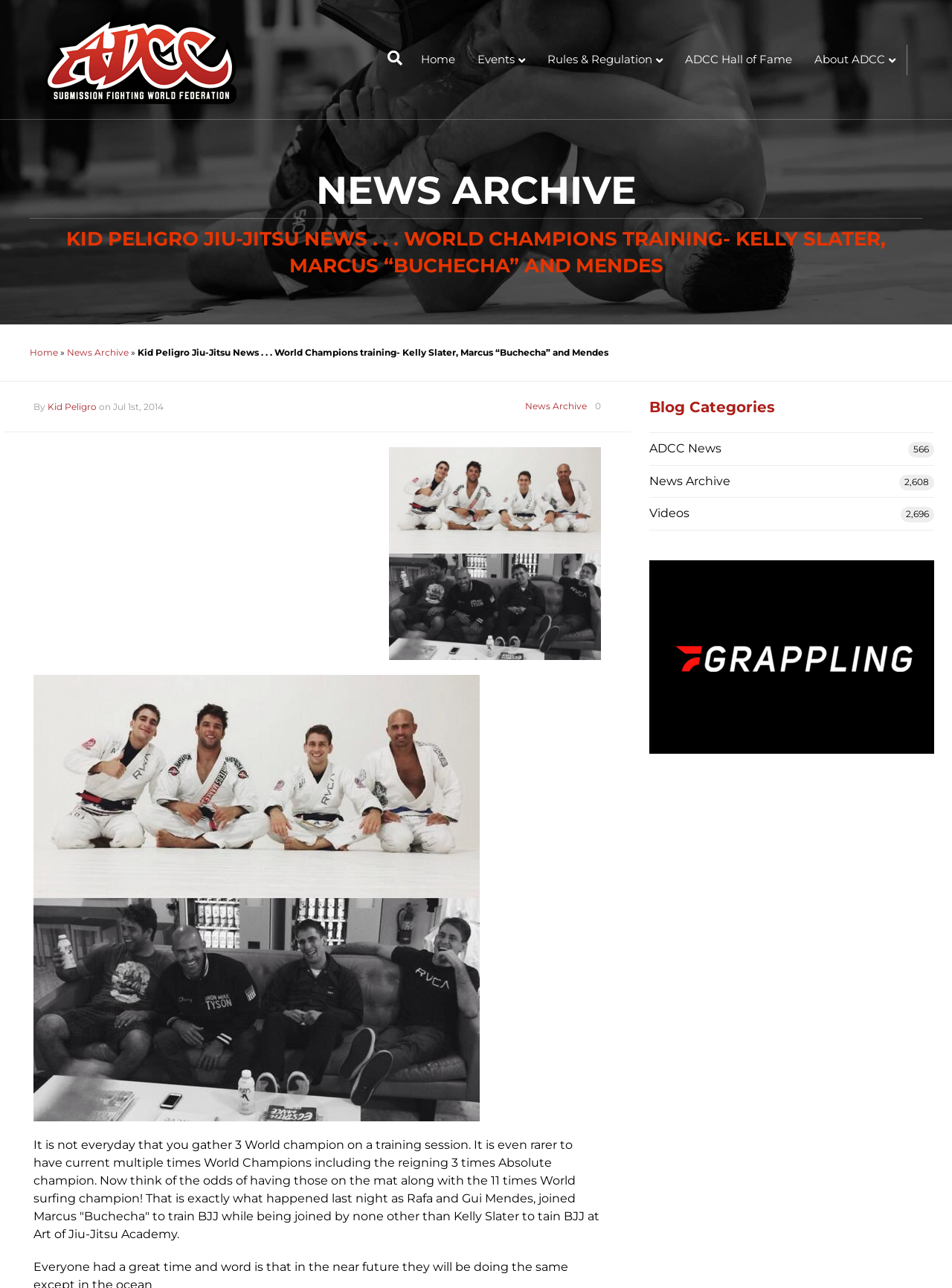Using the information shown in the image, answer the question with as much detail as possible: How many World Champions are mentioned in the news article?

I found the answer by looking at the text content of the webpage, specifically the paragraph that mentions 'It is not everyday that you gather 3 World champion on a training session...'. The text mentions three World Champions: Rafa, Gui Mendes, and Marcus 'Buchecha'.